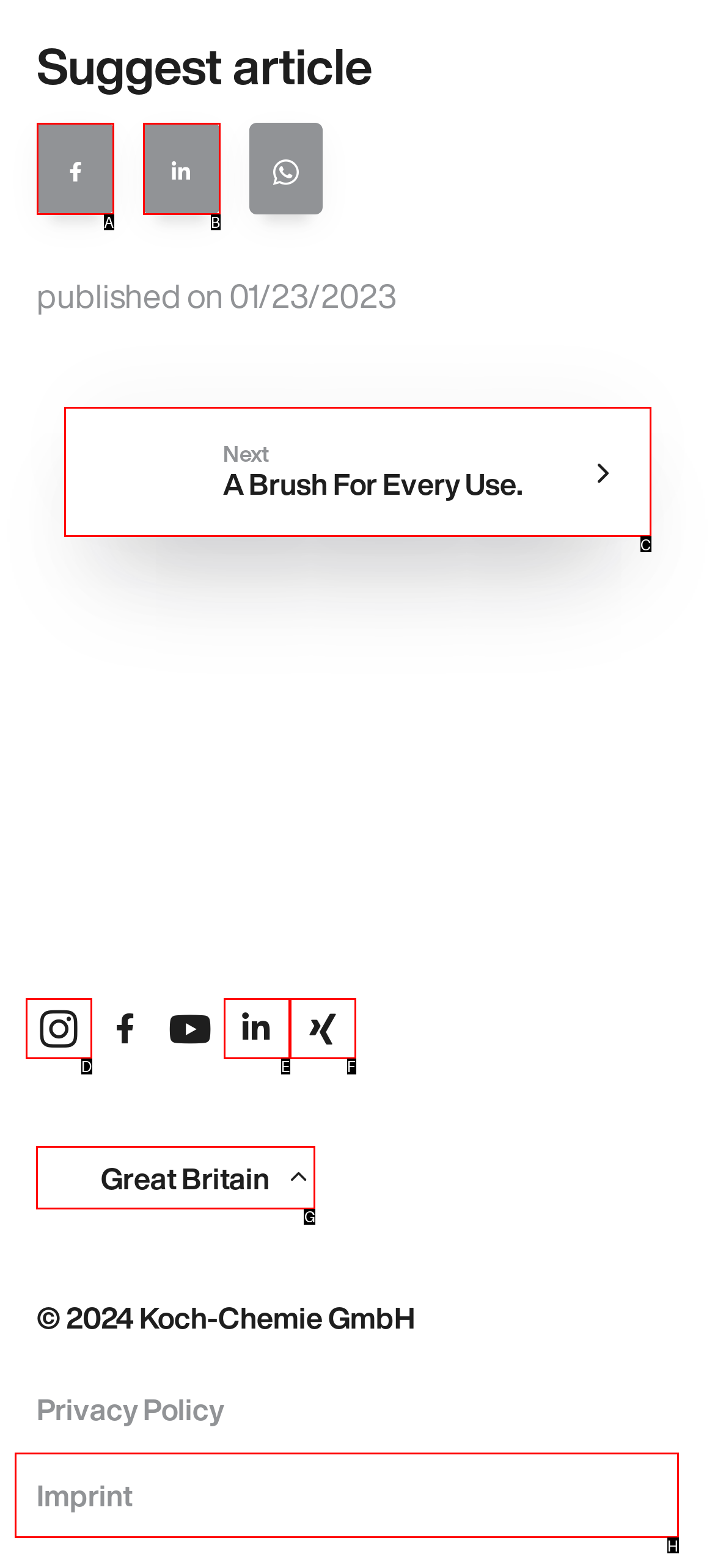Determine the letter of the element to click to accomplish this task: Select the language. Respond with the letter.

G